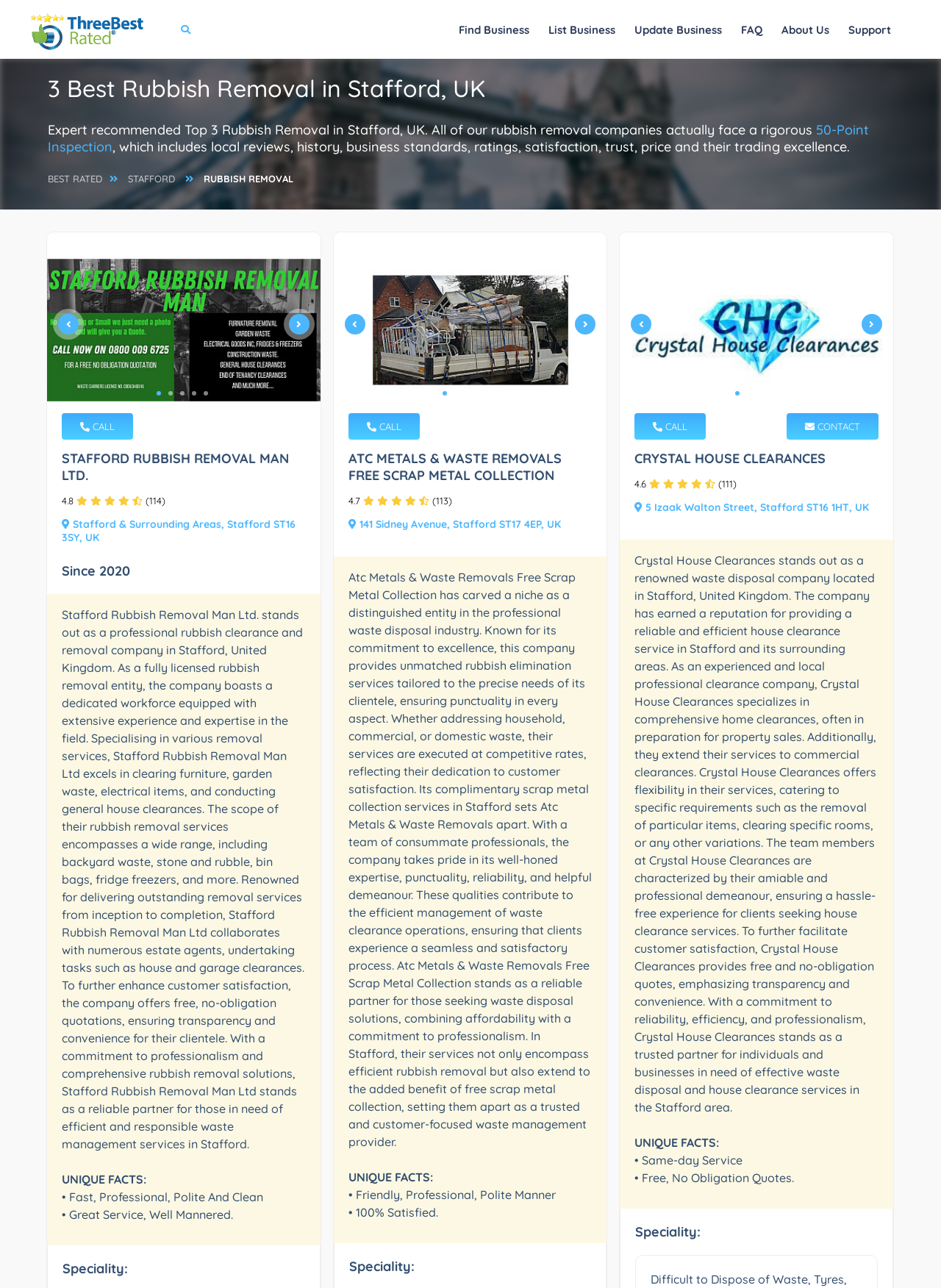Locate the coordinates of the bounding box for the clickable region that fulfills this instruction: "Click on 'List Business'".

[0.575, 0.01, 0.662, 0.036]